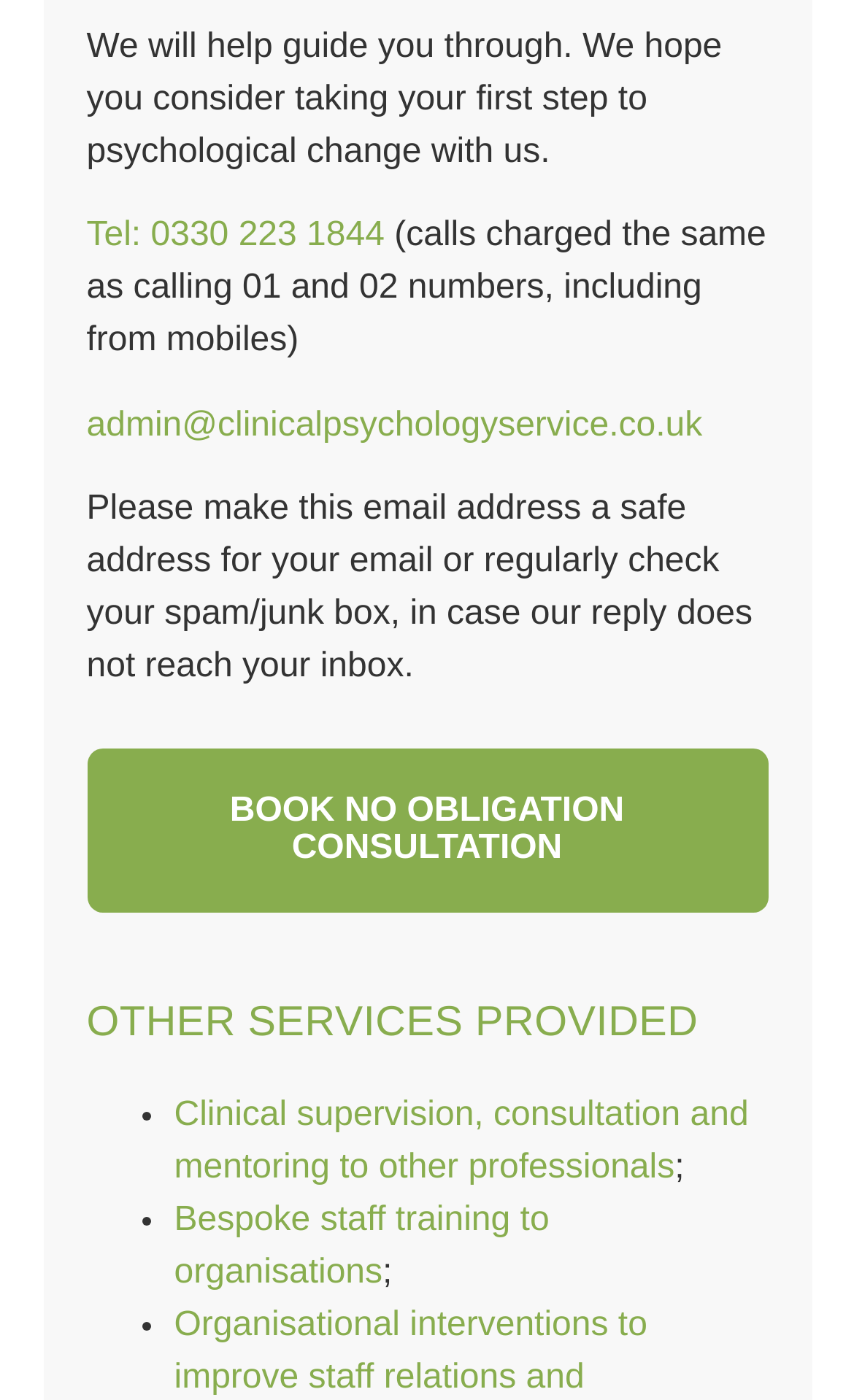Based on the image, provide a detailed response to the question:
What is the purpose of the email address?

The email address 'admin@clinicalpsychologyservice.co.uk' is provided with a note to make it a safe address or to regularly check the spam/junk box, implying that it is used to receive replies from the service.